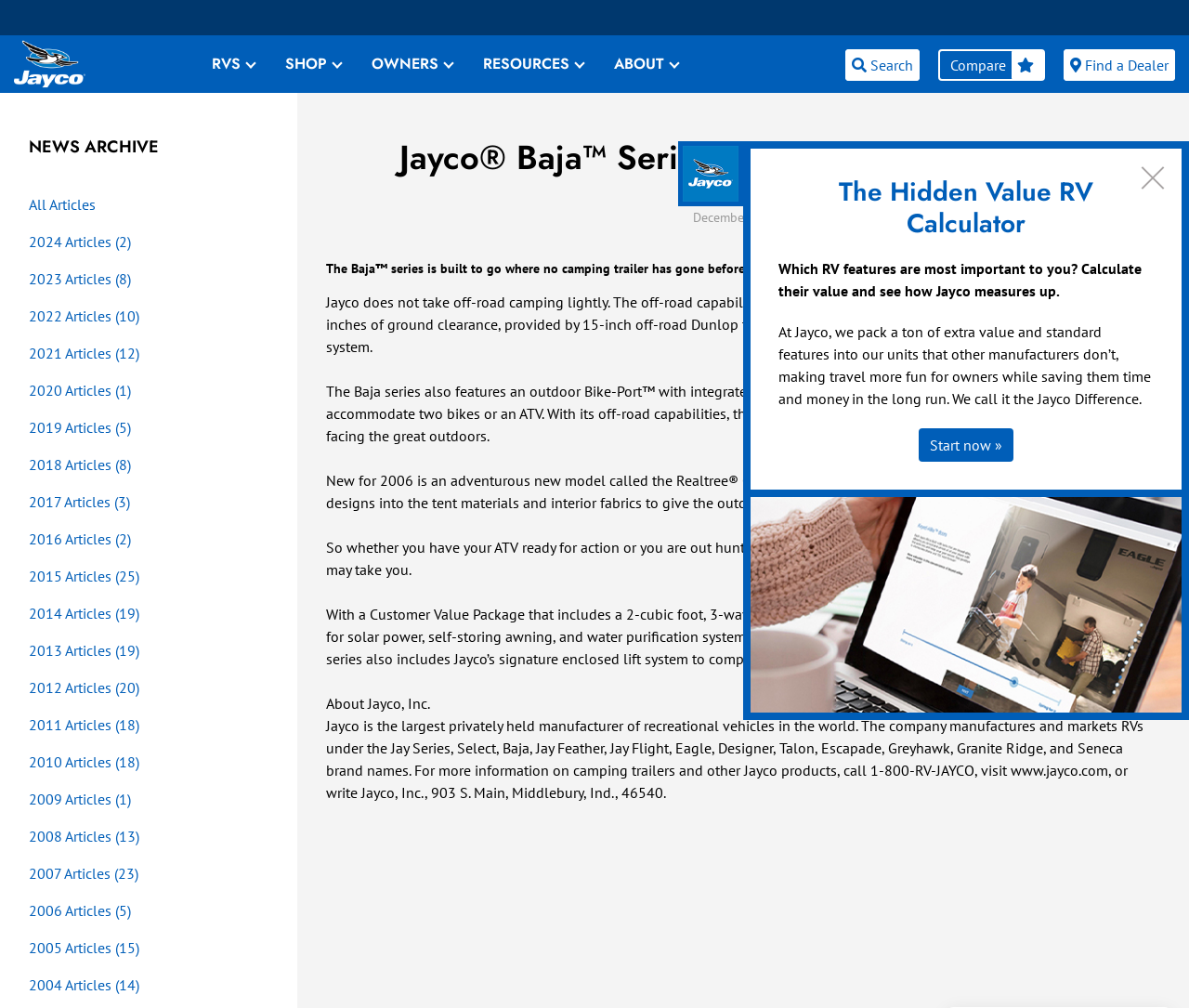Please determine the bounding box coordinates for the element that should be clicked to follow these instructions: "Search using the search icon".

[0.711, 0.049, 0.773, 0.08]